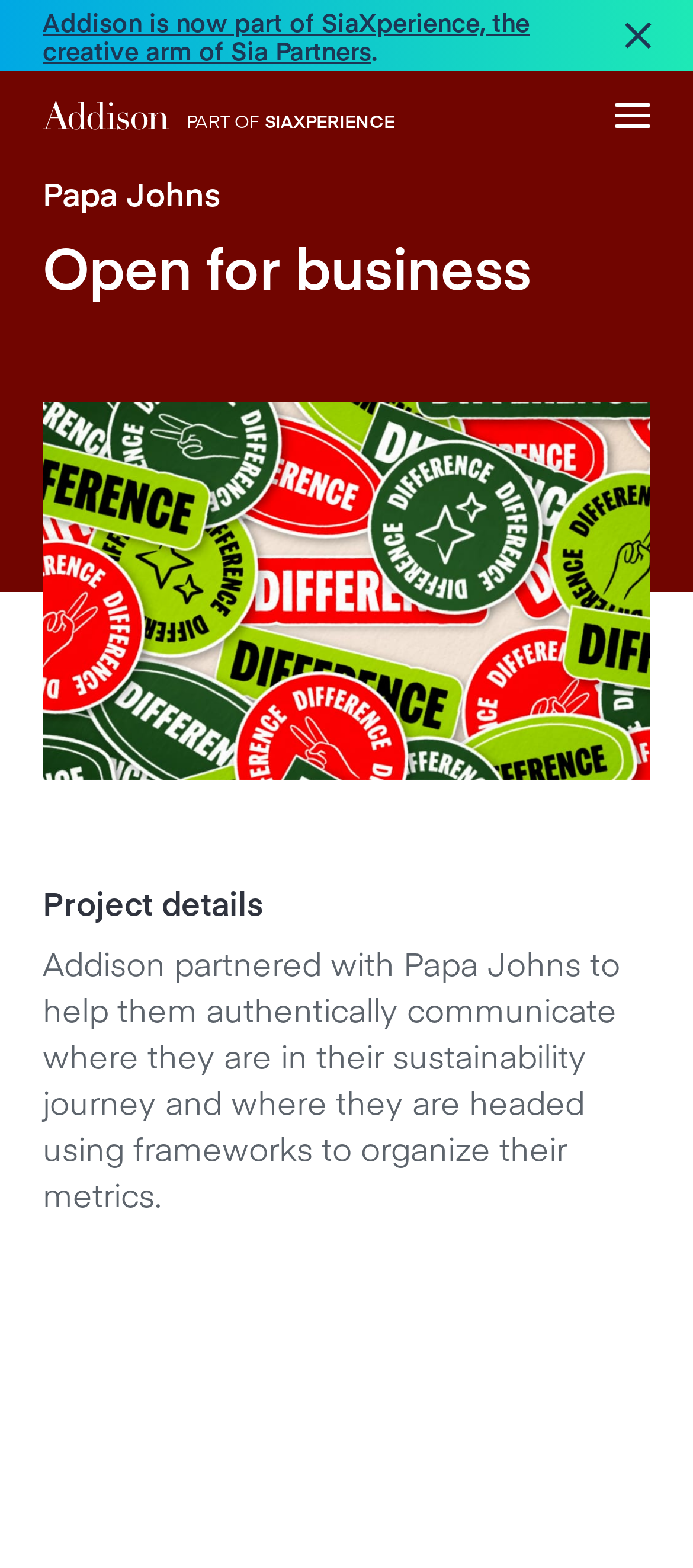Generate an in-depth caption that captures all aspects of the webpage.

The webpage is about Papa Johns' CSR report, specifically their partnership with Addison. At the top left, there is a link to "Addison is now part of SiaXperience, the creative arm of Sia Partners". Next to it, there is a small dot represented by a static text element. On the top right, there is a "Close" link with a corresponding close icon.

Below the top section, there is a prominent link "Addison PART OF SIAXPERIENCE" with an "Addison" logo image next to it. Underneath, there are five links arranged vertically: "Work", "Services", "About", "Contact", and a set of social media links including "LinkedIn" and "Instagram".

Further down, there is a section with the company's address, phone number, and email address. The address is "48 Wall Street, New York, New York 10005", the phone number is "(212) 229 5000", and the email address is "info@addison.com".

The main content of the webpage is divided into two sections. The first section has a heading "Open for business" and a brief description of Papa Johns' partnership with Addison, focusing on authentic communication of their sustainability journey. The second section has a heading "Project details" and provides more information about the project, including the design of a triple-meaning cover that represents openness to criticism, new ideas, and business.